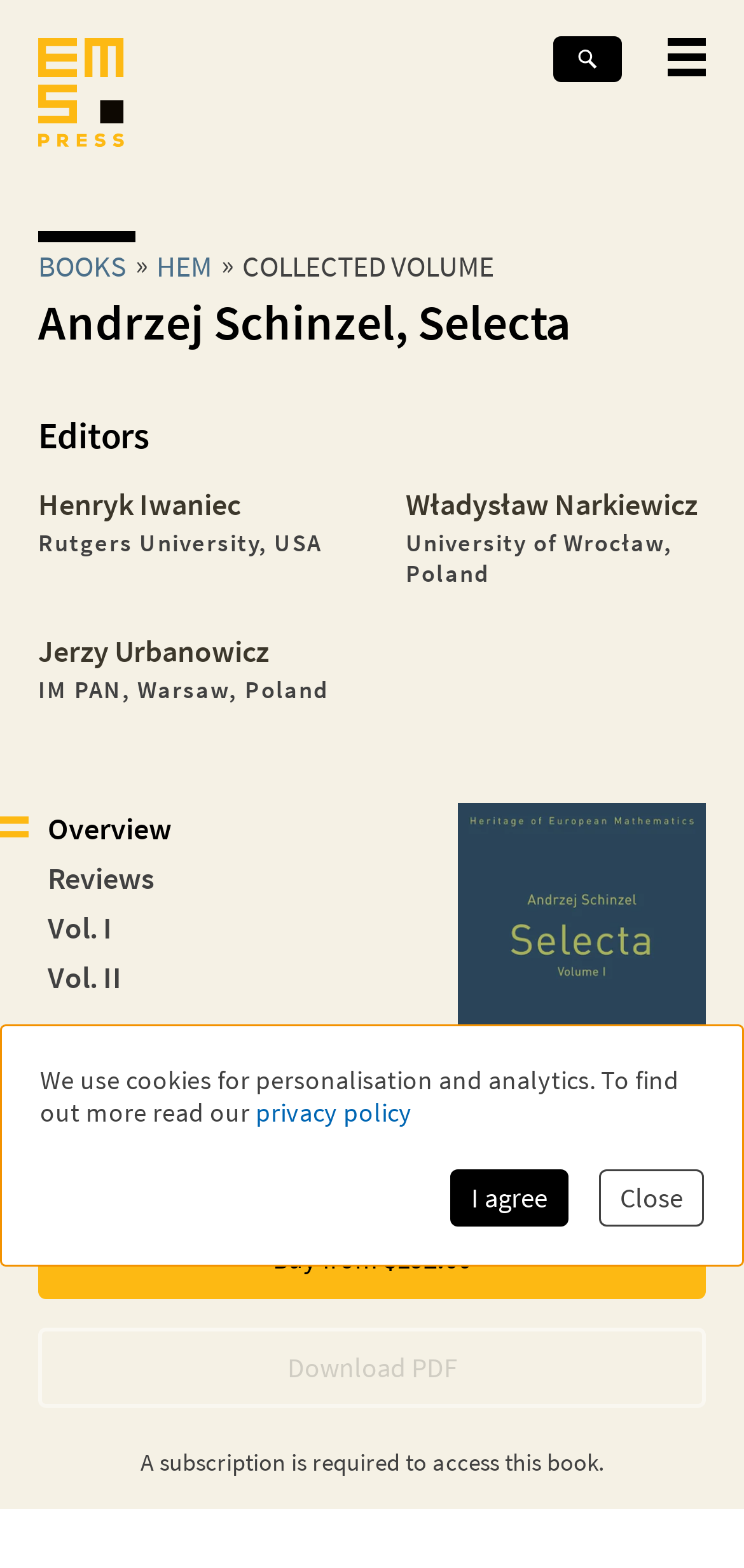Identify the bounding box coordinates for the region of the element that should be clicked to carry out the instruction: "Go to BOOKS". The bounding box coordinates should be four float numbers between 0 and 1, i.e., [left, top, right, bottom].

[0.051, 0.158, 0.169, 0.181]